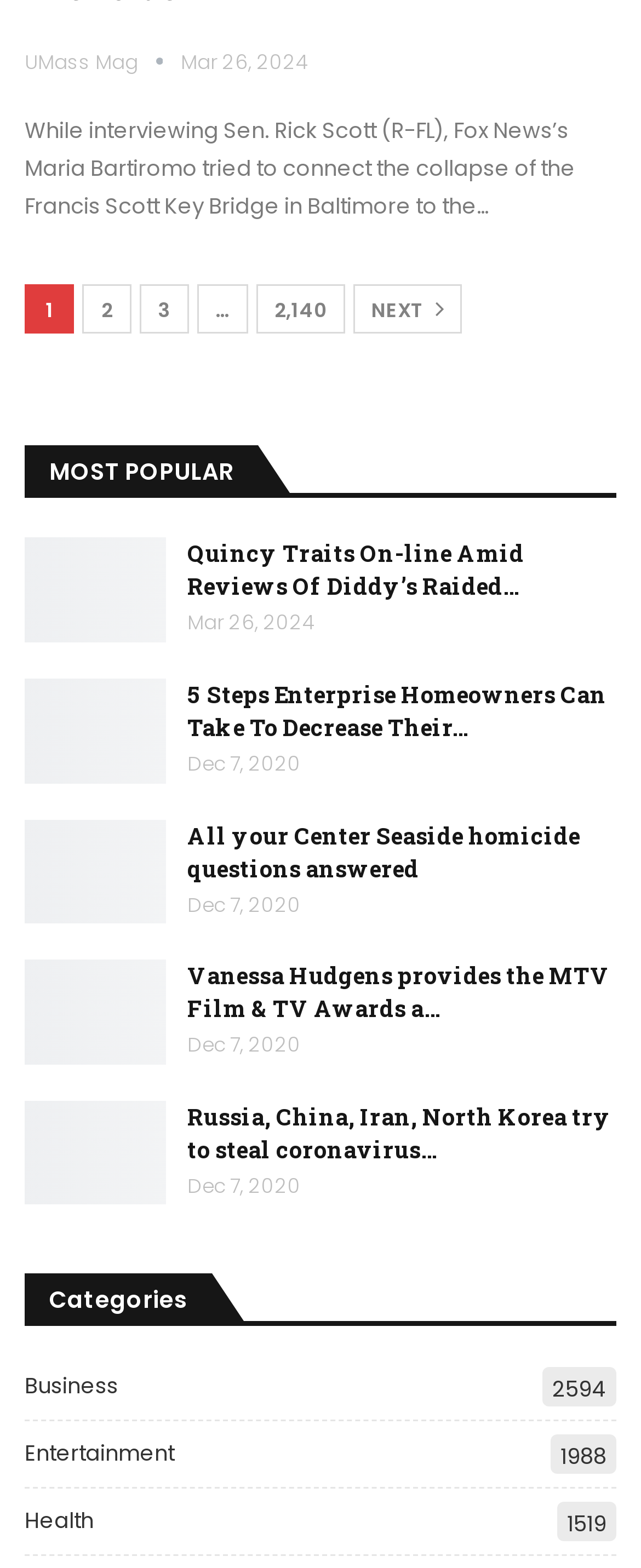Find the bounding box coordinates of the clickable area that will achieve the following instruction: "Go to the next page".

[0.551, 0.182, 0.721, 0.213]